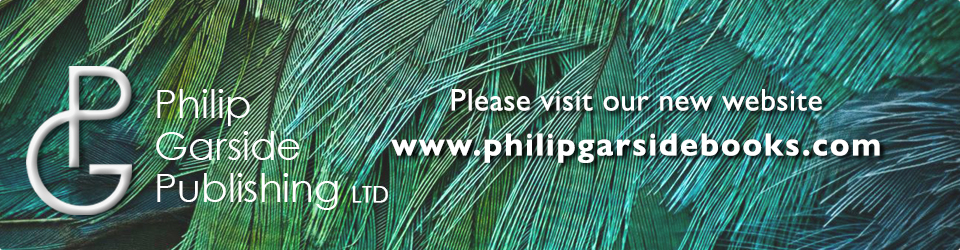Explain in detail what you see in the image.

The image features the logo and branding for Philip Garside Publishing Limited, prominently displayed against a vibrant backdrop of green foliage. The logo incorporates the letters "PG" in a stylized, interlocking design, symbolizing the company's name. Below the logo, in clear white text, a message invites viewers to visit the new website: www.philipgarsidebooks.com. This design merges a modern aesthetic with a natural theme, reflecting the publishing house’s dedication to providing resources for churches, clergy, and musicians while promoting a fresh online presence. The overall composition effectively conveys a sense of warmth and connection to the community they serve.